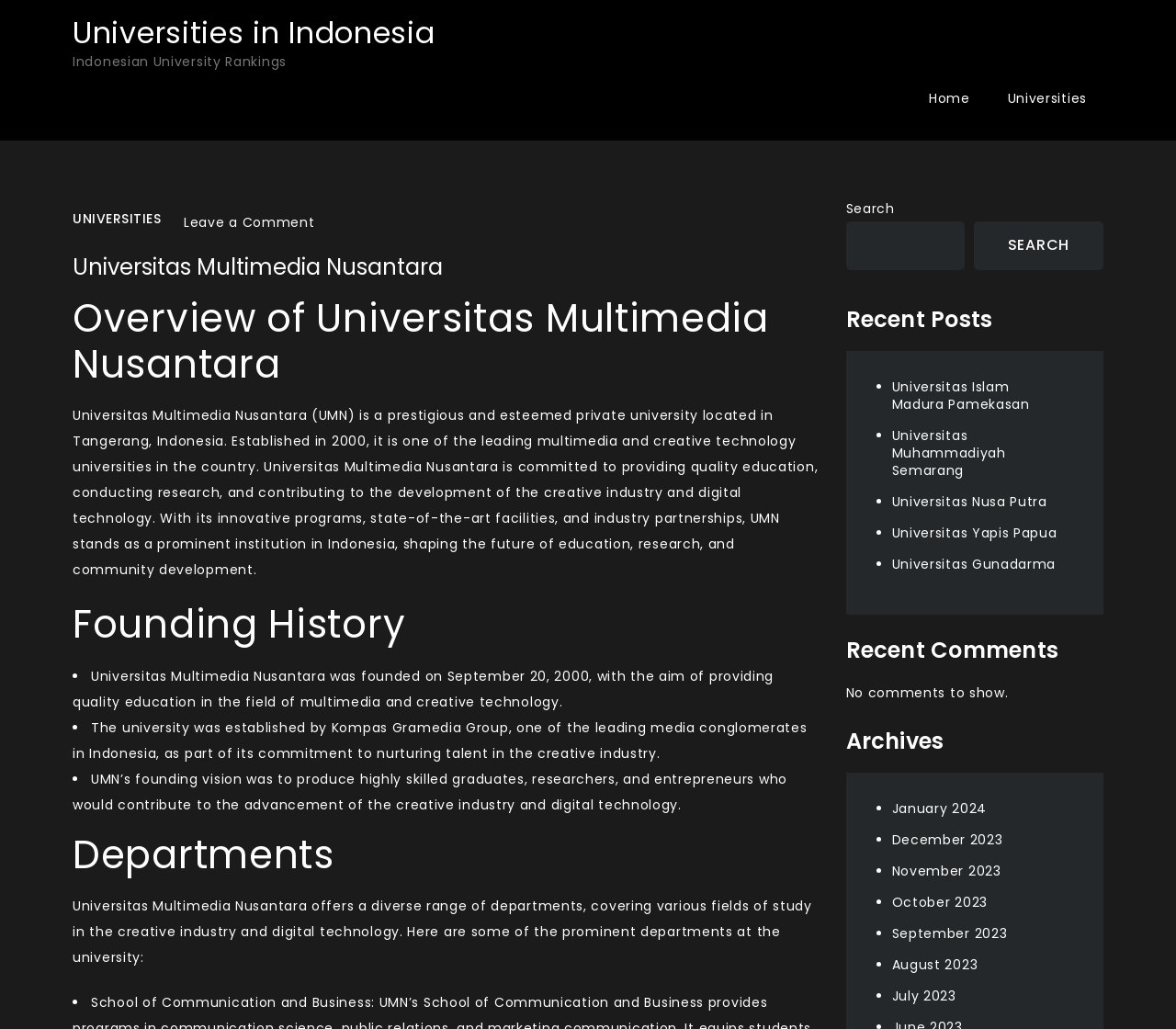Analyze and describe the webpage in a detailed narrative.

The webpage is about Universitas Multimedia Nusantara, a private university in Indonesia. At the top, there is a link to "Universities in Indonesia" and a heading that reads "Indonesian University Rankings". 

To the right of the top section, there are navigation links, including "Home" and "Universities". Below the navigation links, there is a search bar with a button labeled "Search". 

The main content of the webpage is divided into sections. The first section is an overview of the university, which includes a heading, a paragraph of text, and a list of three bullet points describing the university's founding history. 

Below the overview section, there is a section about the university's departments, which includes a heading and a paragraph of text. 

To the right of the main content, there are several sections, including "Recent Posts", "Recent Comments", and "Archives". The "Recent Posts" section lists five links to other university pages, each with a bullet point. The "Recent Comments" section has a message stating that there are no comments to show. The "Archives" section lists eight links to monthly archives, each with a bullet point.